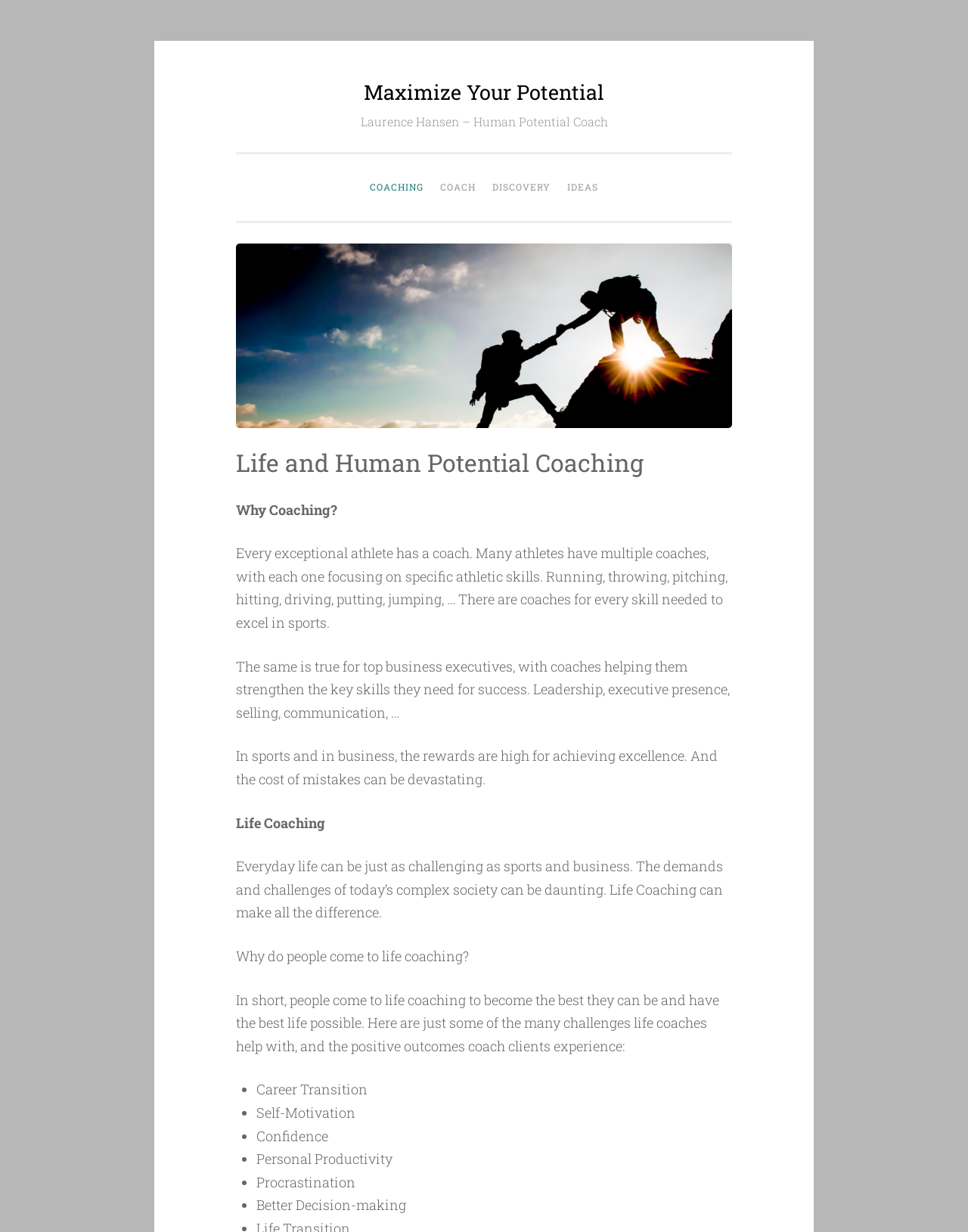What is the purpose of Life Coaching?
Provide a well-explained and detailed answer to the question.

According to the webpage, people come to life coaching to become the best they can be and have the best life possible. It helps with various challenges and leads to positive outcomes for coach clients.